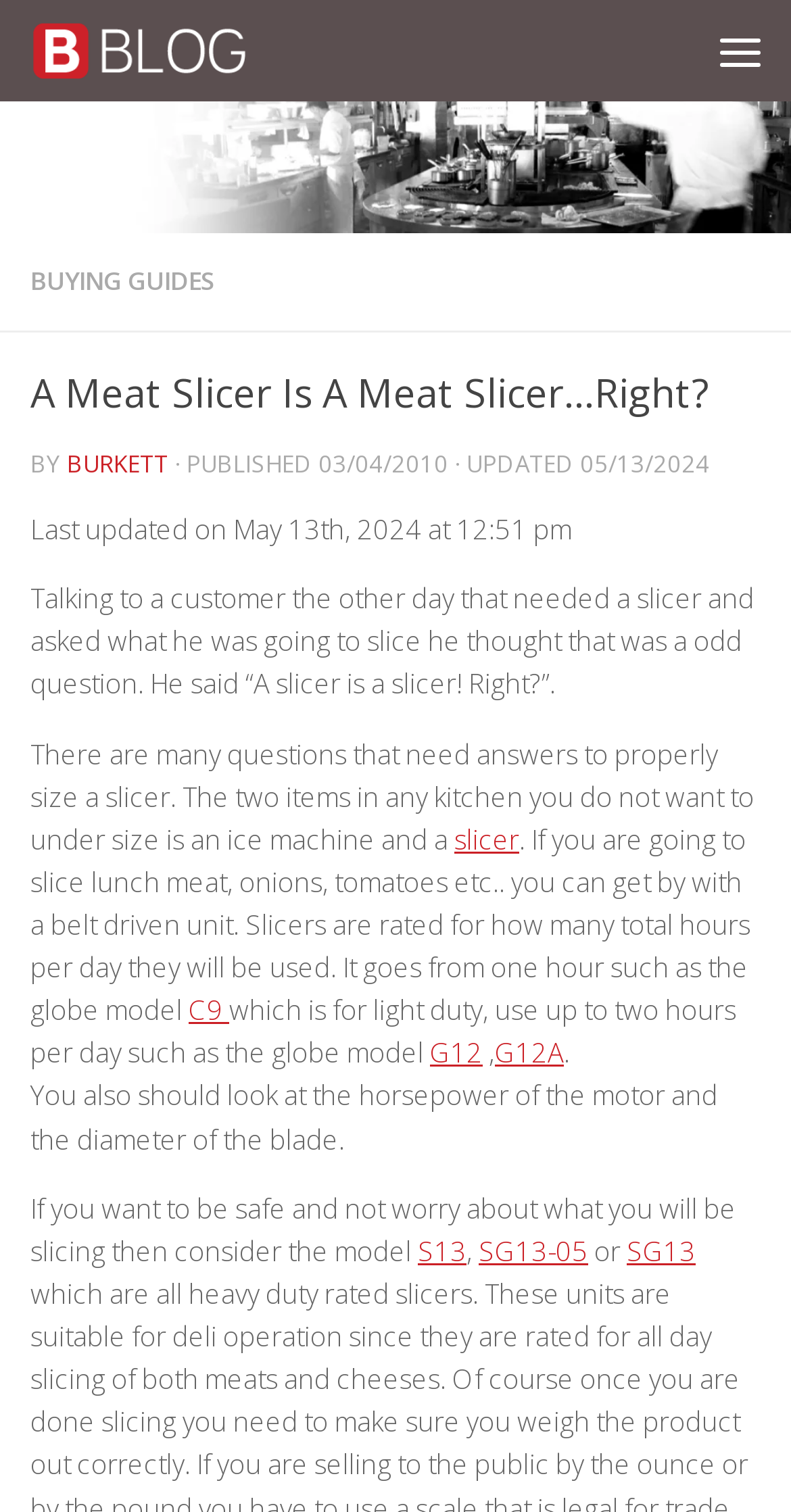Find the bounding box coordinates of the clickable element required to execute the following instruction: "Go to 'BUYING GUIDES'". Provide the coordinates as four float numbers between 0 and 1, i.e., [left, top, right, bottom].

[0.038, 0.175, 0.272, 0.197]